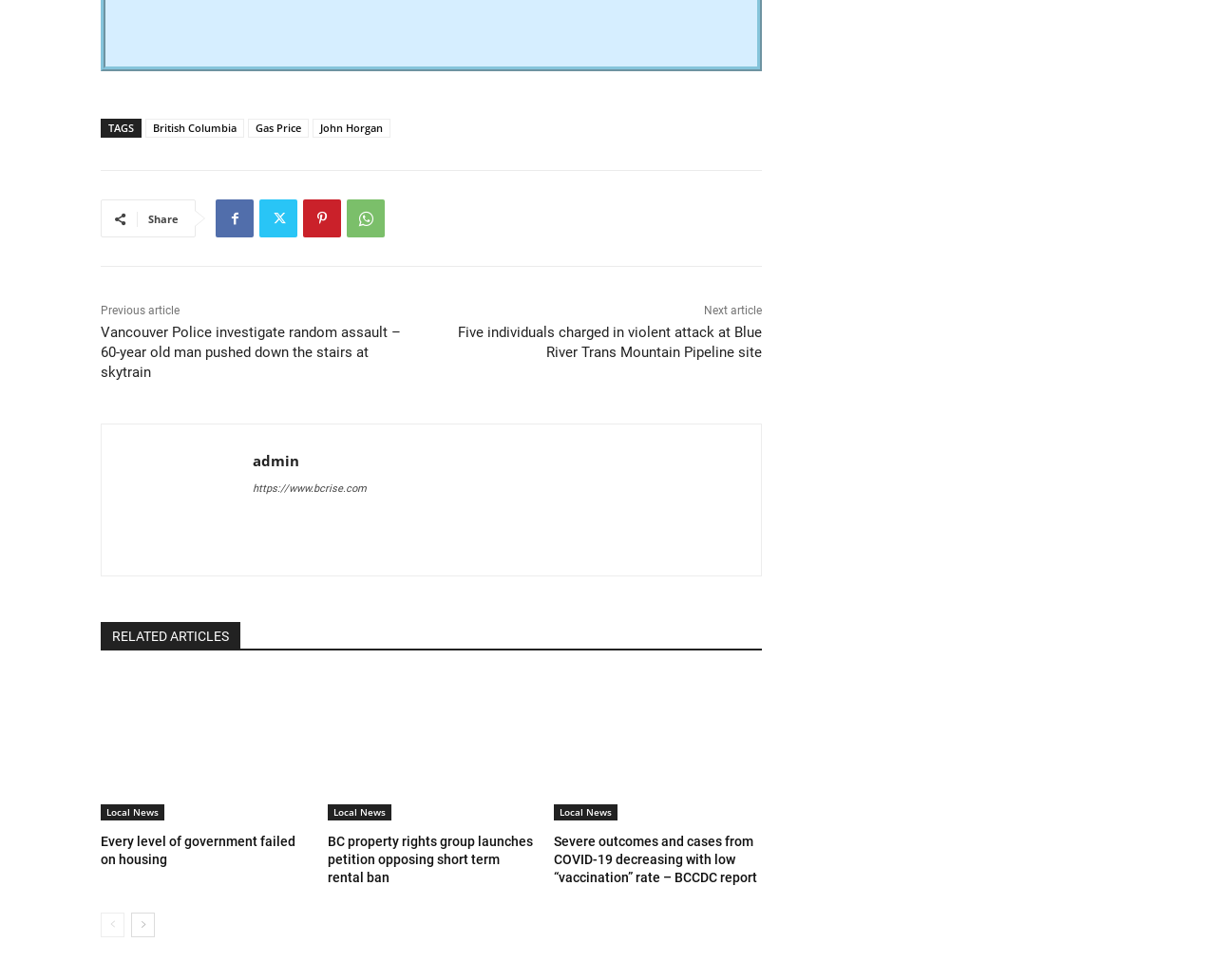Please provide a comprehensive answer to the question below using the information from the image: How many social media links are available?

I counted the number of social media links by looking at the links '', '', '', and '' which are likely to be social media icons.